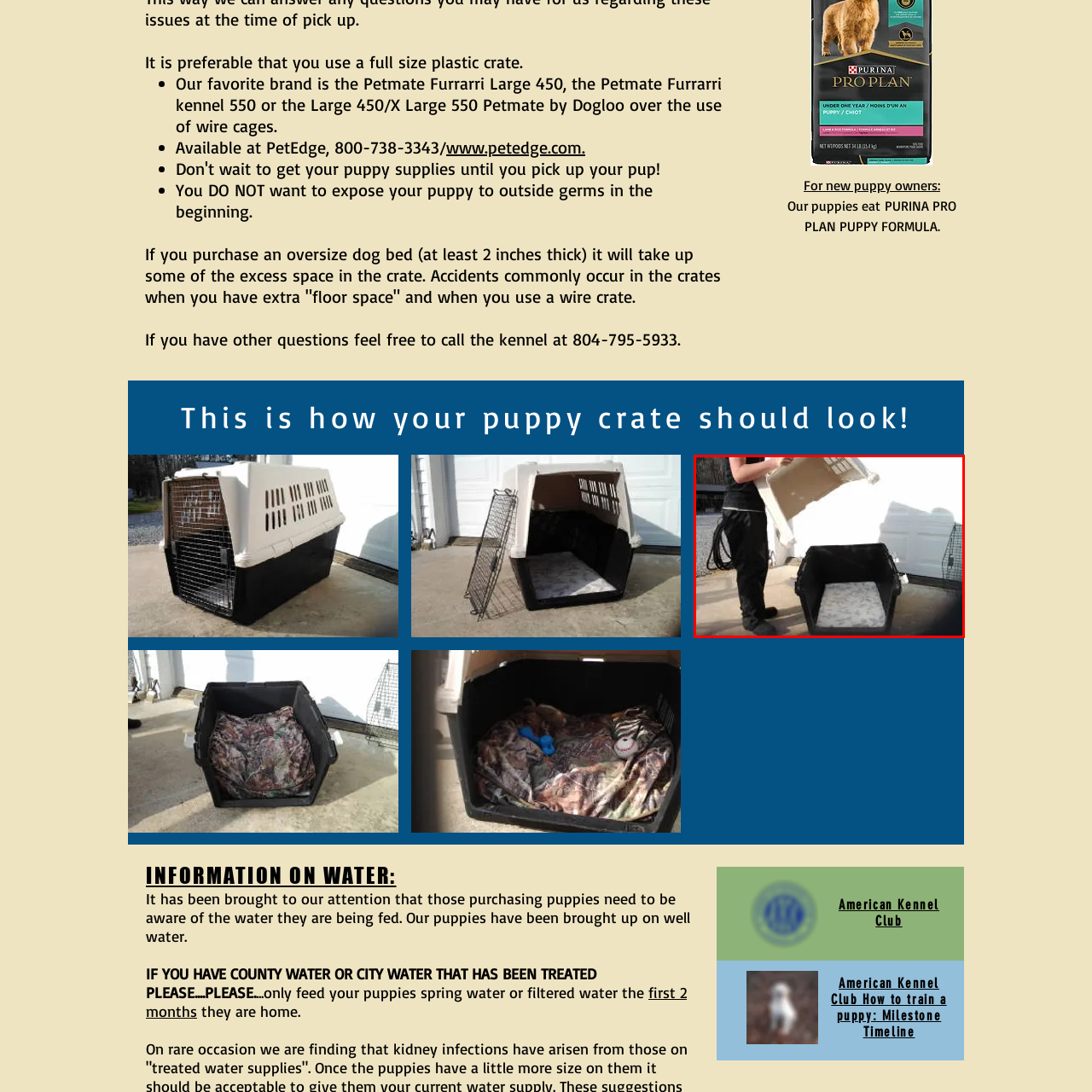Inspect the image surrounded by the red outline and respond to the question with a brief word or phrase:
Why are wire cages not recommended?

For puppy's safety and comfort